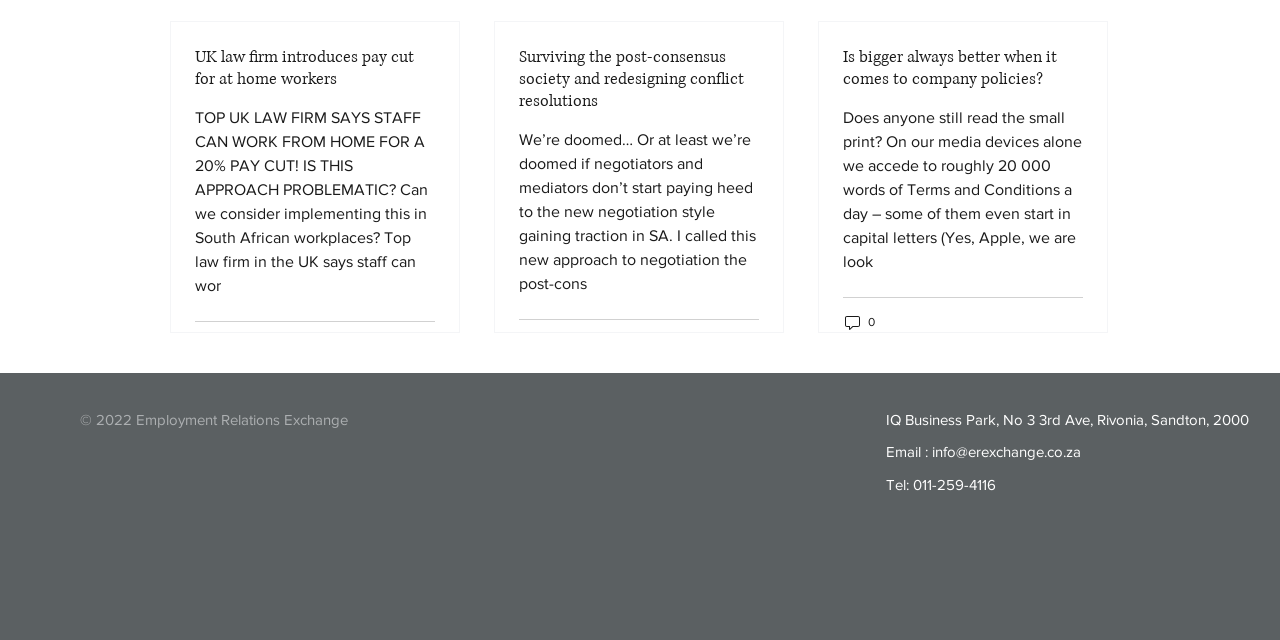Answer the question with a brief word or phrase:
What is the address of the Employment Relations Exchange?

IQ Business Park, No 3 3rd Ave, Rivonia, Sandton, 2000